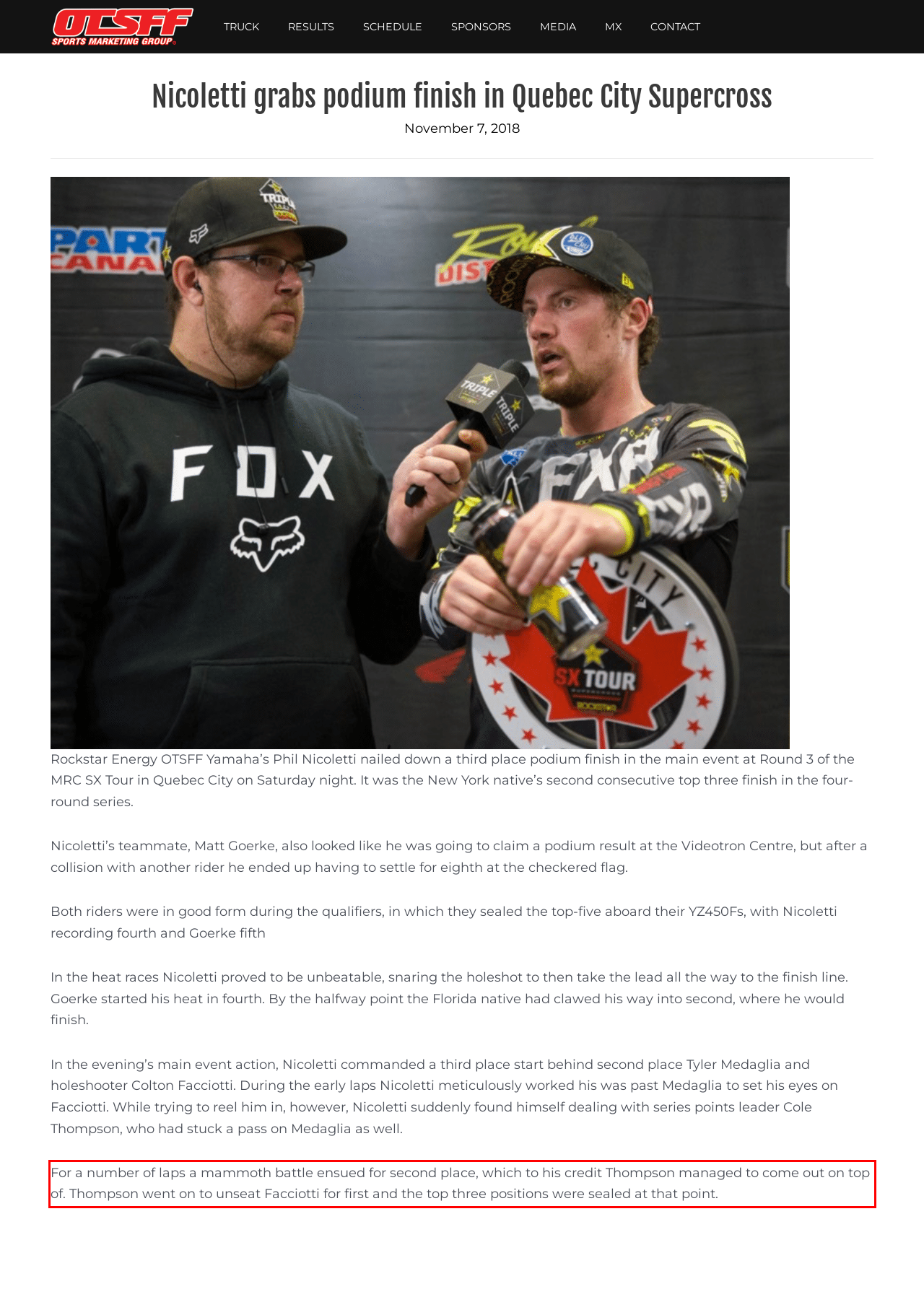Your task is to recognize and extract the text content from the UI element enclosed in the red bounding box on the webpage screenshot.

For a number of laps a mammoth battle ensued for second place, which to his credit Thompson managed to come out on top of. Thompson went on to unseat Facciotti for first and the top three positions were sealed at that point.